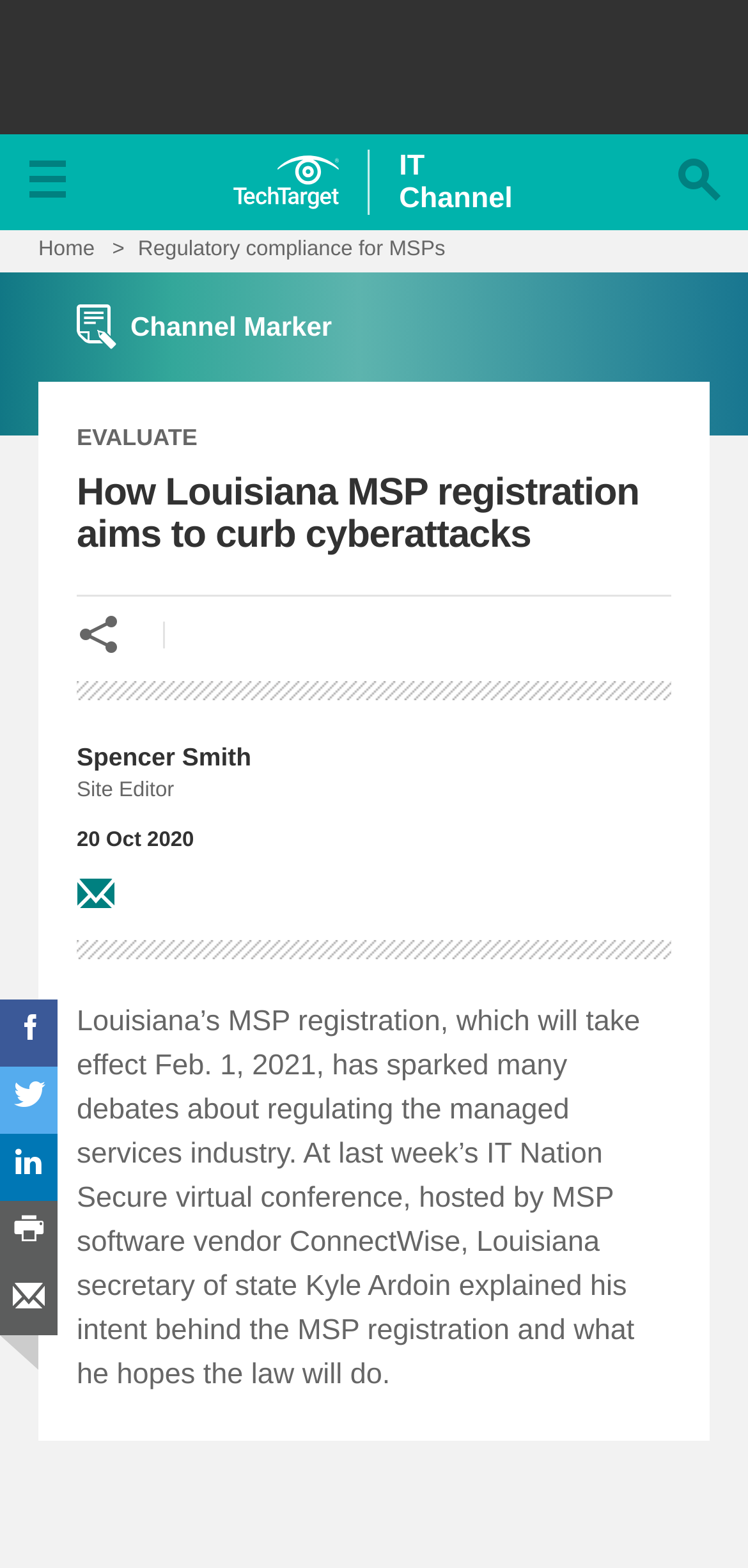Can you find the bounding box coordinates for the element to click on to achieve the instruction: "Share this on Facebook"?

[0.0, 0.637, 0.077, 0.68]